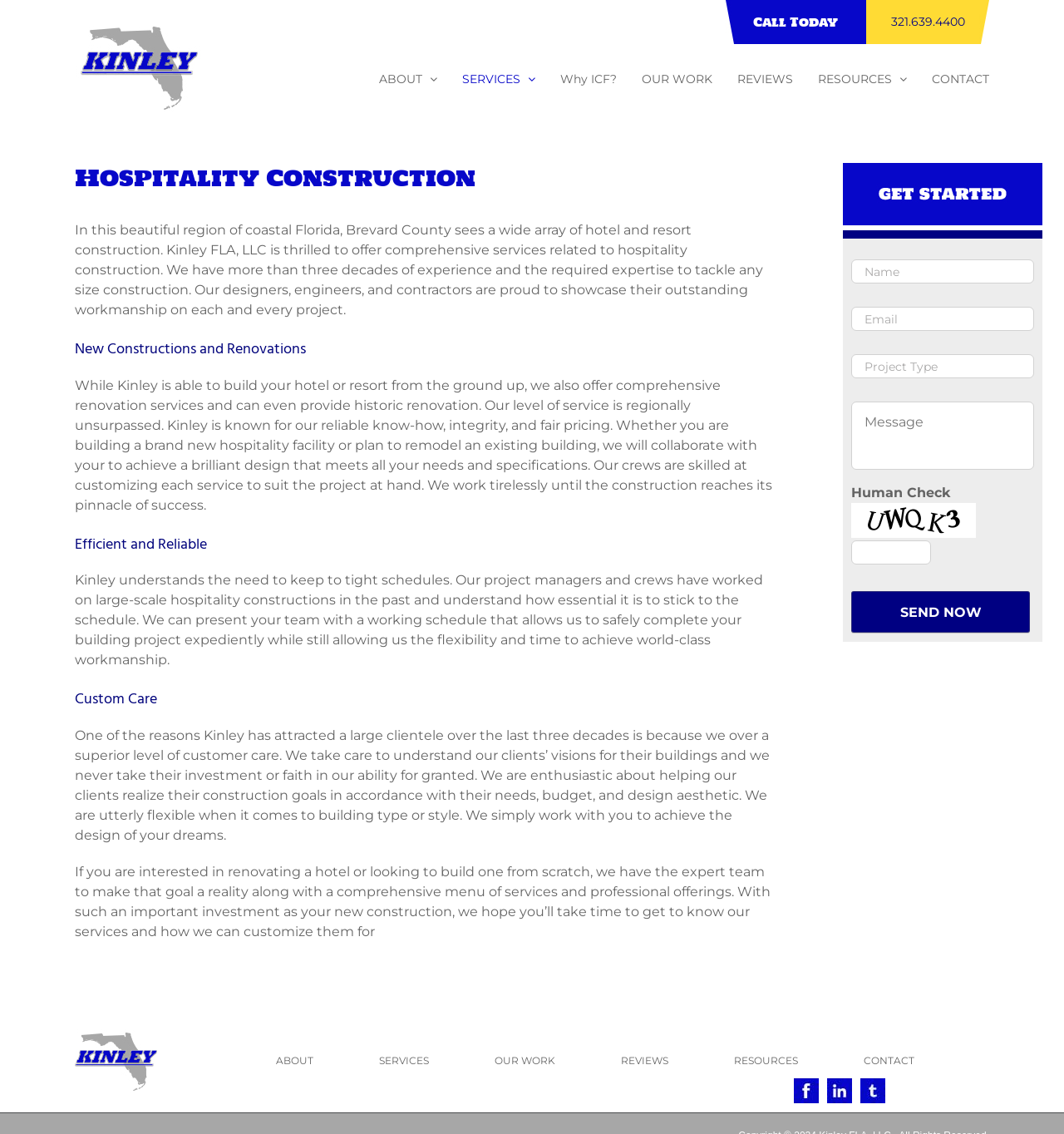Can you specify the bounding box coordinates for the region that should be clicked to fulfill this instruction: "Learn about importance of proper tax planning".

None